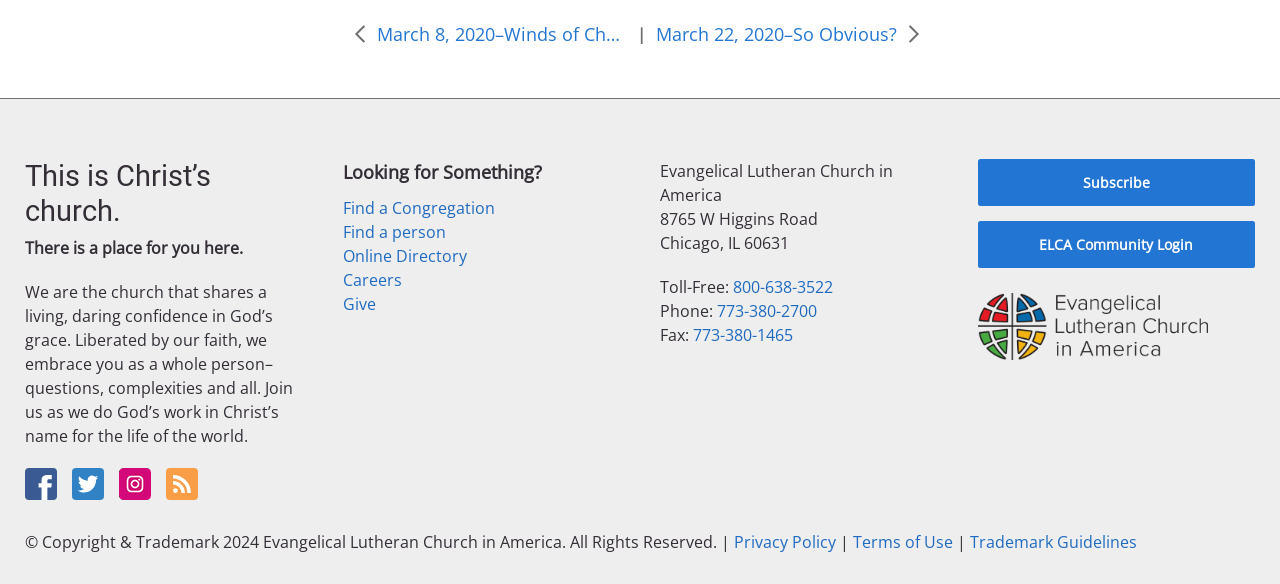What is the name of the church?
Refer to the image and provide a concise answer in one word or phrase.

Evangelical Lutheran Church in America